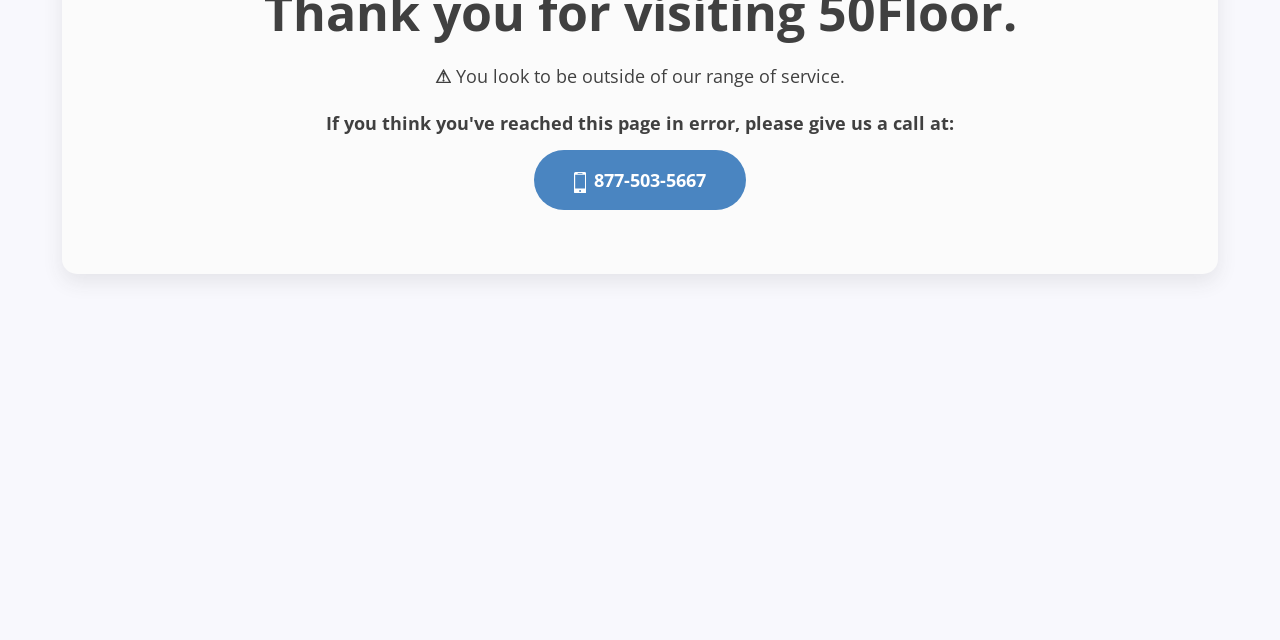Predict the bounding box of the UI element based on the description: "877-503-5667". The coordinates should be four float numbers between 0 and 1, formatted as [left, top, right, bottom].

[0.417, 0.235, 0.583, 0.329]